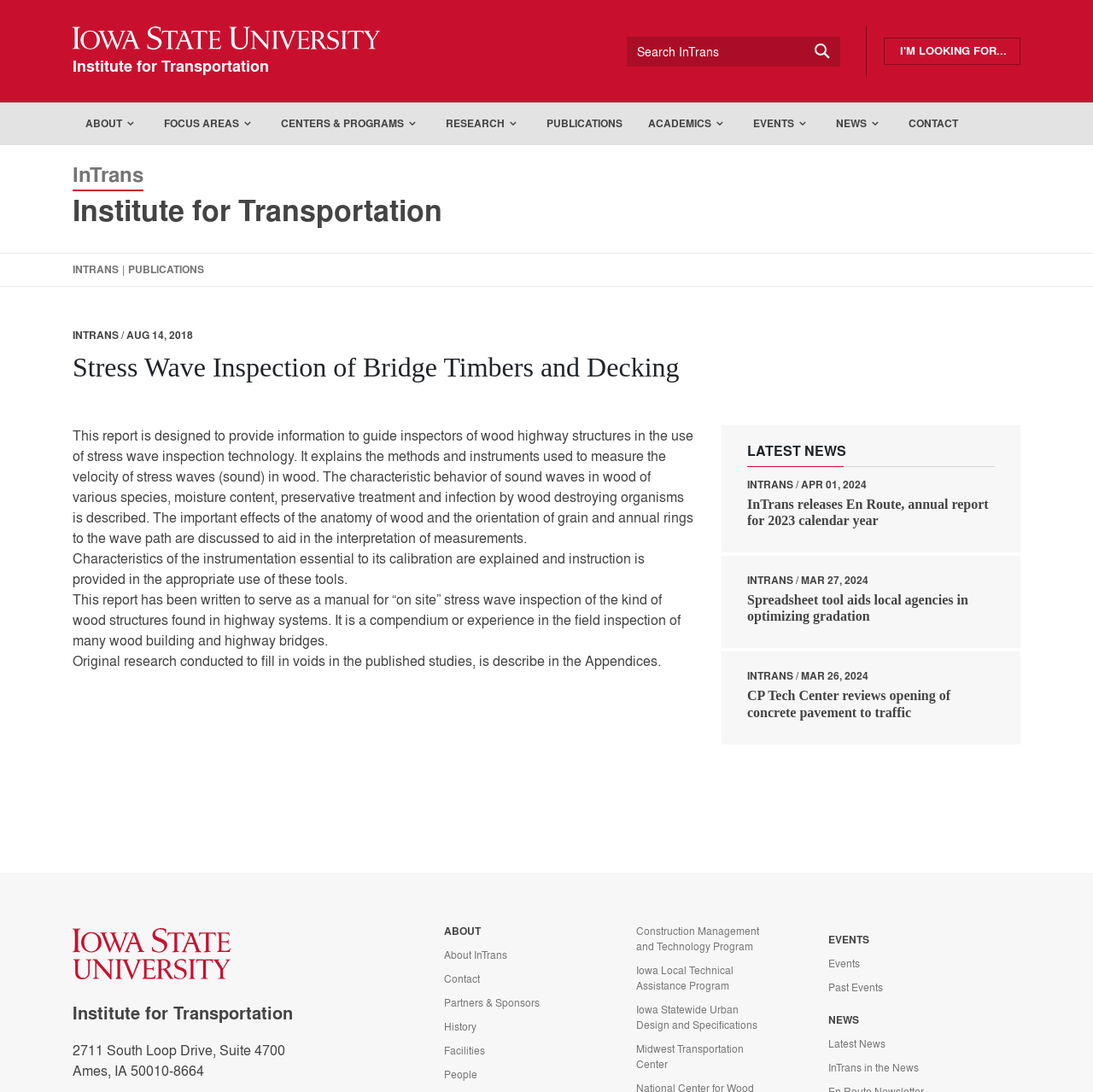Please determine the primary heading and provide its text.

Institute for Transportation